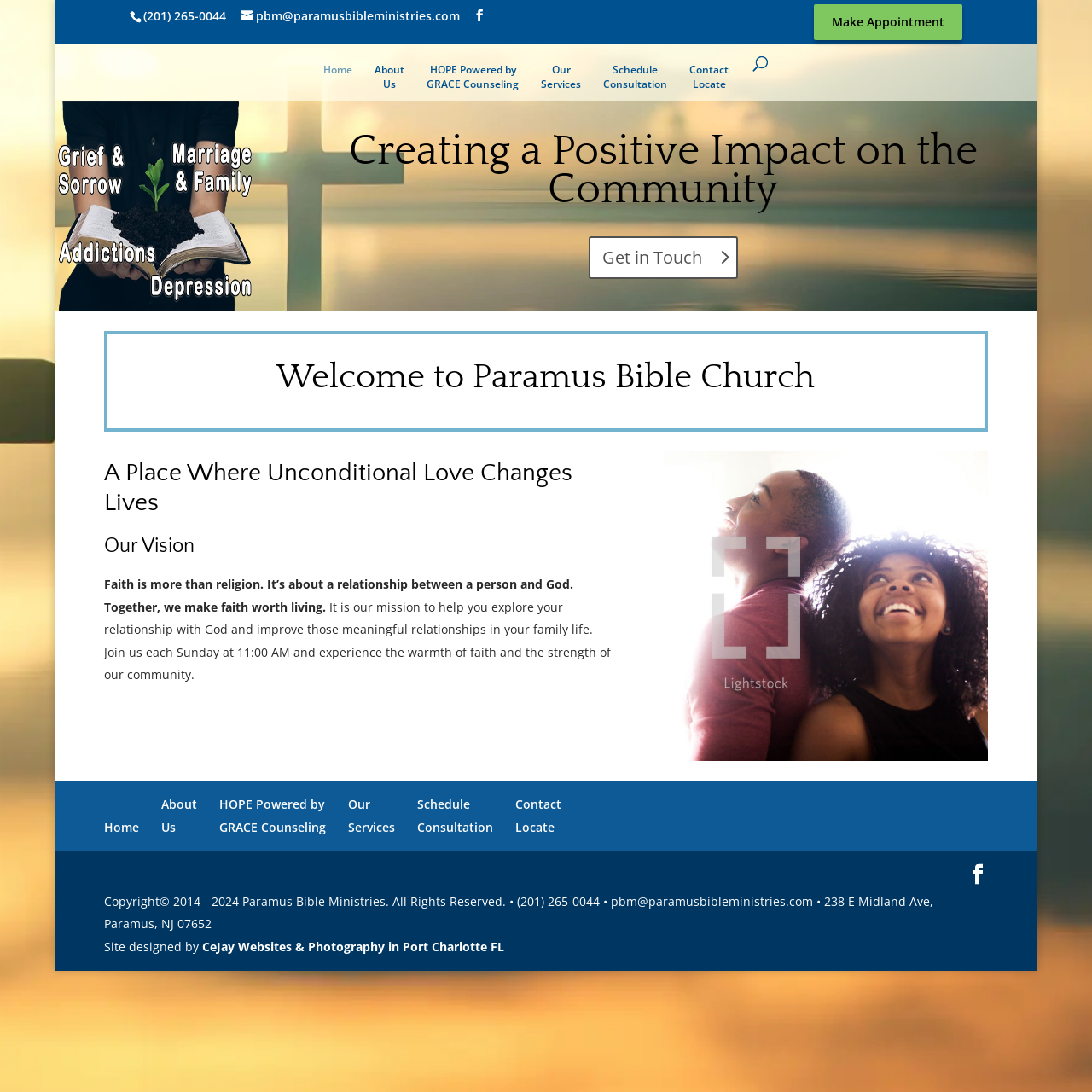Please find the bounding box coordinates of the section that needs to be clicked to achieve this instruction: "Select a category".

None